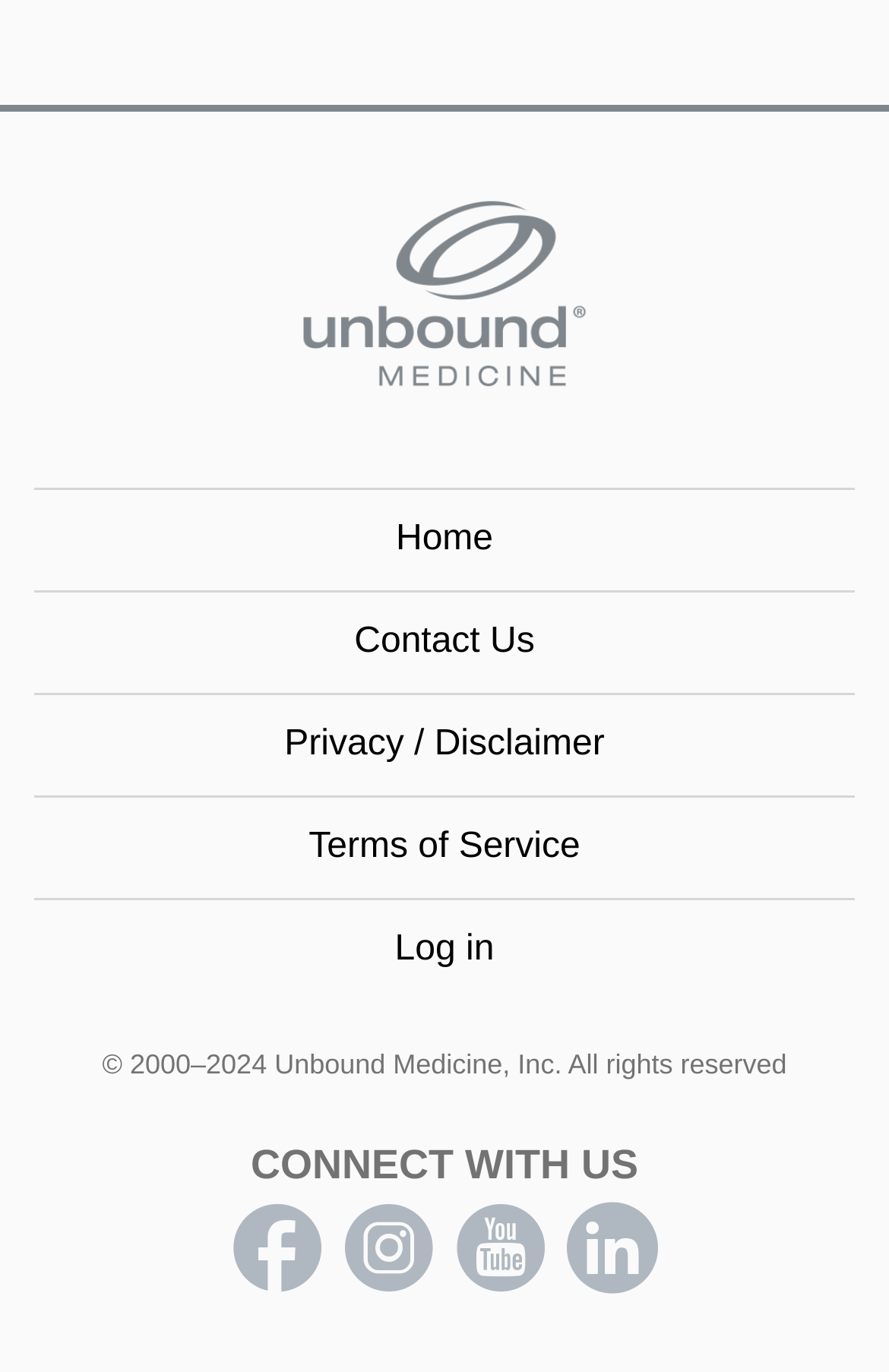Based on the element description Privacy / Disclaimer, identify the bounding box coordinates for the UI element. The coordinates should be in the format (top-left x, top-left y, bottom-right x, bottom-right y) and within the 0 to 1 range.

[0.038, 0.507, 0.962, 0.58]